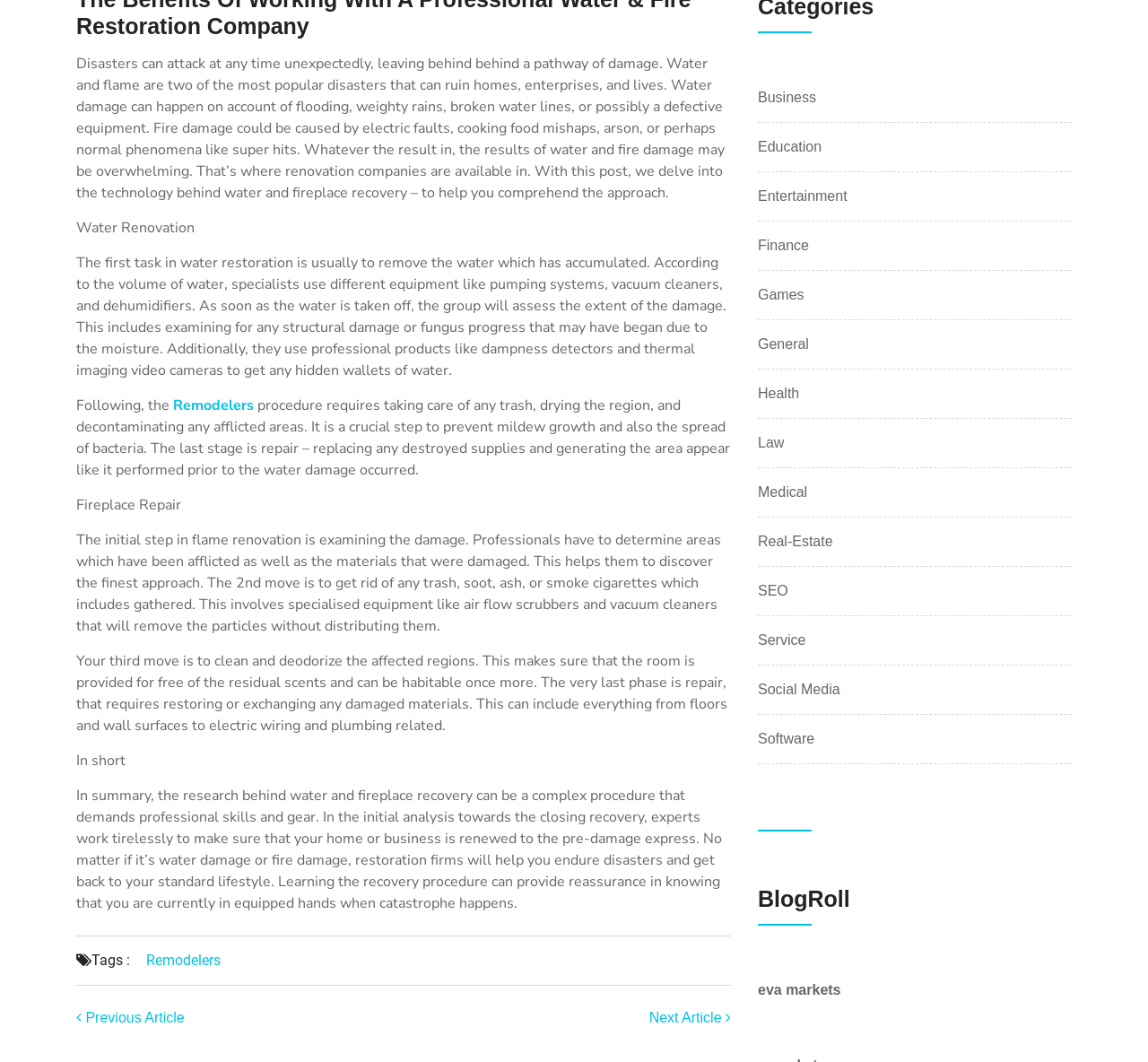Look at the image and give a detailed response to the following question: What is the ultimate goal of water and fire damage restoration companies?

The webpage explains that the ultimate goal of water and fire damage restoration companies is to restore homes or businesses to their pre-damage state, ensuring that they are safe and habitable again. This is achieved through a complex process that requires professional skills and equipment.